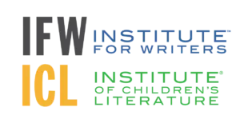Thoroughly describe what you see in the image.

The image features the logos of two educational institutions dedicated to writing: the Institute for Writers (IFW) and the Institute of Children's Literature (ICL). The IFW logo is positioned above, rendered in a sleek blue-gray, while the ICL logo is beneath it in vibrant orange and green, signifying a focus on nurturing literary talents across different age groups. This visual representation emphasizes the commitment of both institutes to empower aspiring writers through tailored learning opportunities and resources.